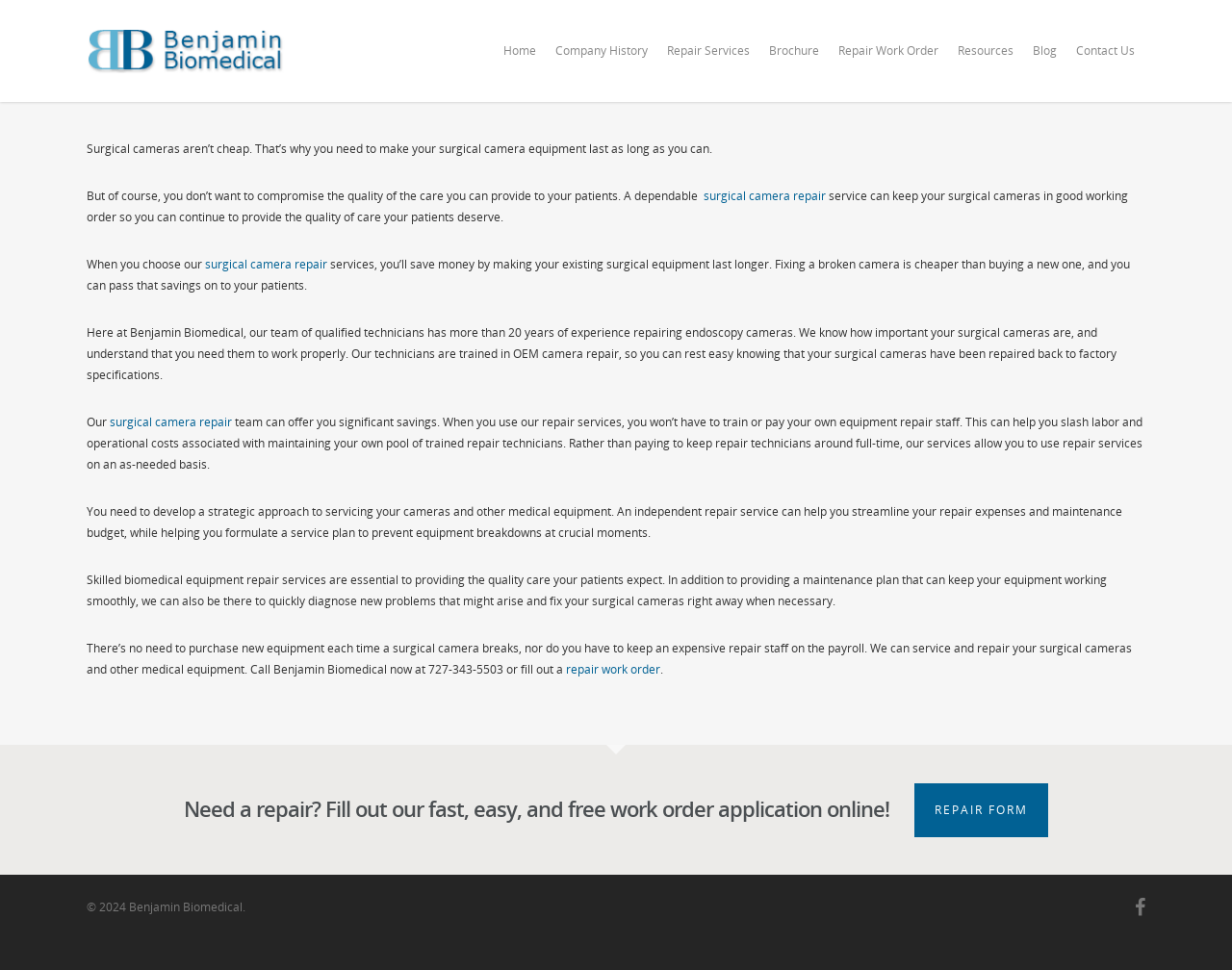Provide a thorough description of the webpage you see.

The webpage is about Surgical Camera Repair services provided by Benjamin Biomedical. At the top left, there is a logo of Benjamin Biomedical, which is an image with a link to the company's homepage. Next to the logo, there is a navigation menu with links to various pages, including Home, Company History, Repair Services, Brochure, Repair Work Order, Resources, Blog, and Contact Us.

Below the navigation menu, there is a section of text that explains the importance of maintaining surgical cameras and how Benjamin Biomedical's repair services can help save money by extending the life of the equipment. The text is divided into several paragraphs, with links to "surgical camera repair" services scattered throughout.

The main content of the webpage is organized into several sections, each discussing the benefits of using Benjamin Biomedical's repair services. The sections are separated by a small gap, and the text is written in a clear and concise manner. There are a total of 7 links to "surgical camera repair" services throughout the main content.

At the bottom of the page, there is a call-to-action section that encourages visitors to fill out a repair work order application online. There is a link to the repair form, as well as a phone number to contact Benjamin Biomedical directly. Finally, there is a copyright notice at the very bottom of the page, indicating that the content is owned by Benjamin Biomedical.